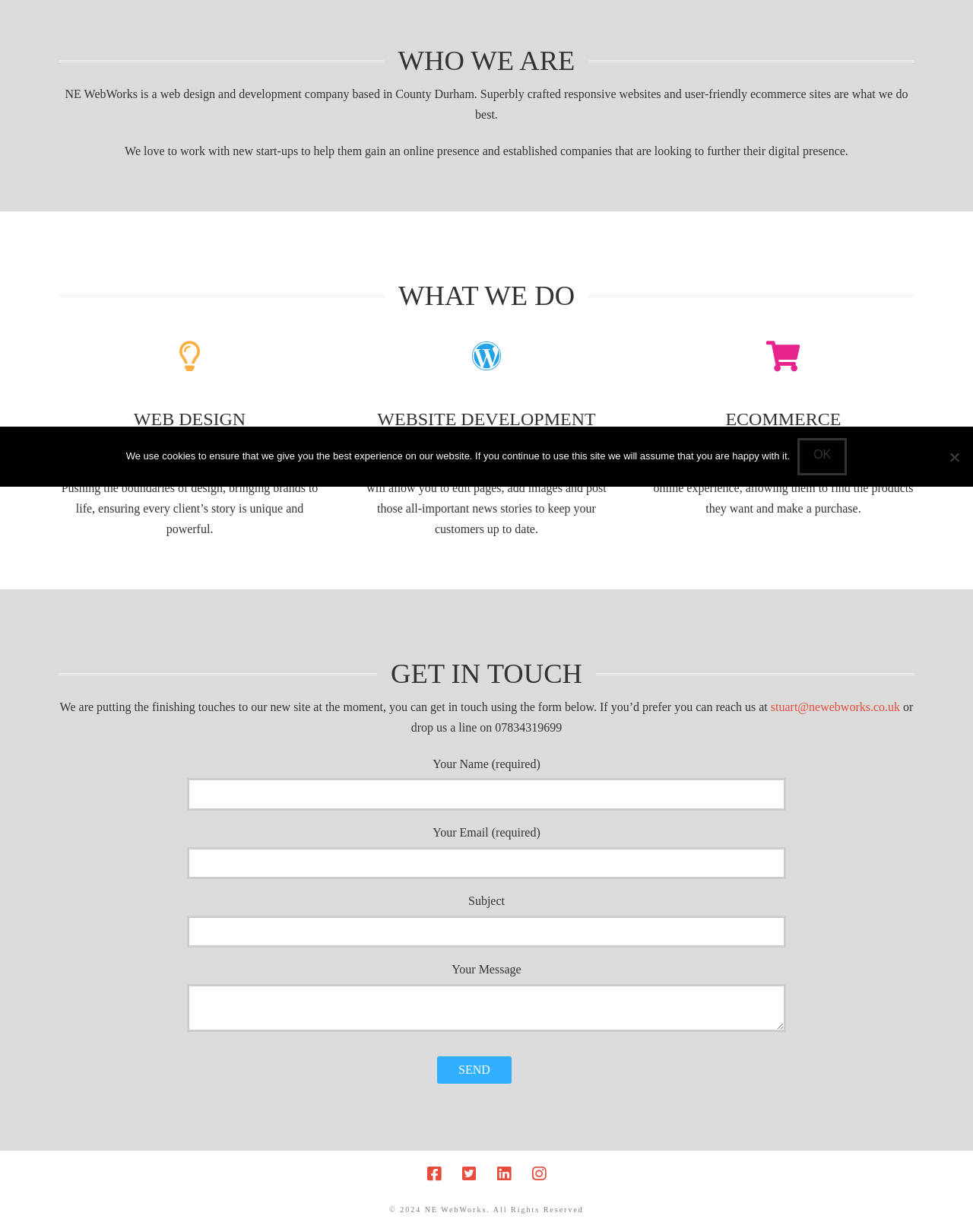Give the bounding box coordinates for the element described as: "stuart@newebworks.co.uk".

[0.792, 0.568, 0.925, 0.579]